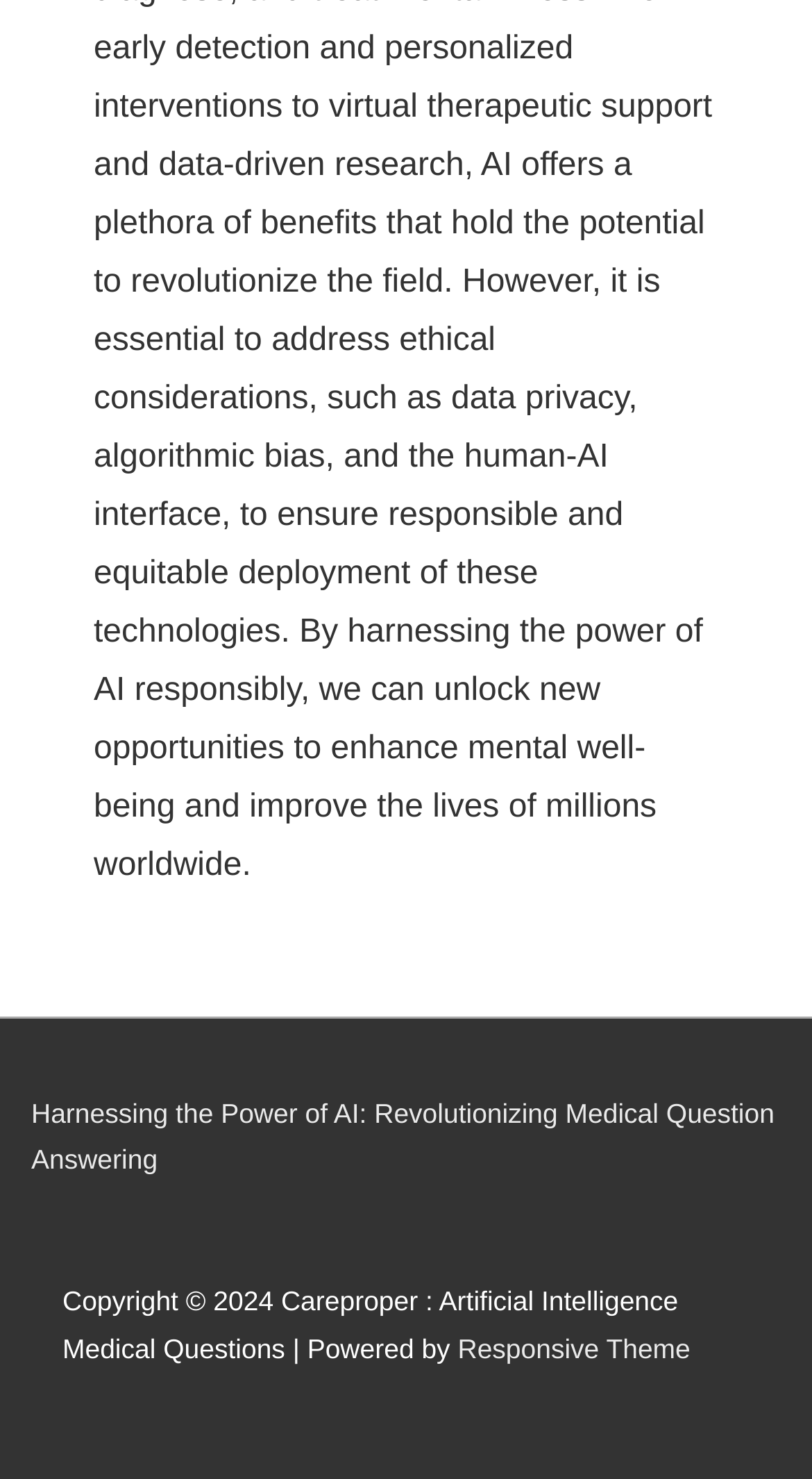What is the theme of the webpage?
Craft a detailed and extensive response to the question.

The theme of the webpage can be found at the bottom of the webpage, in the footer section, where it says 'Powered by Responsive Theme'.